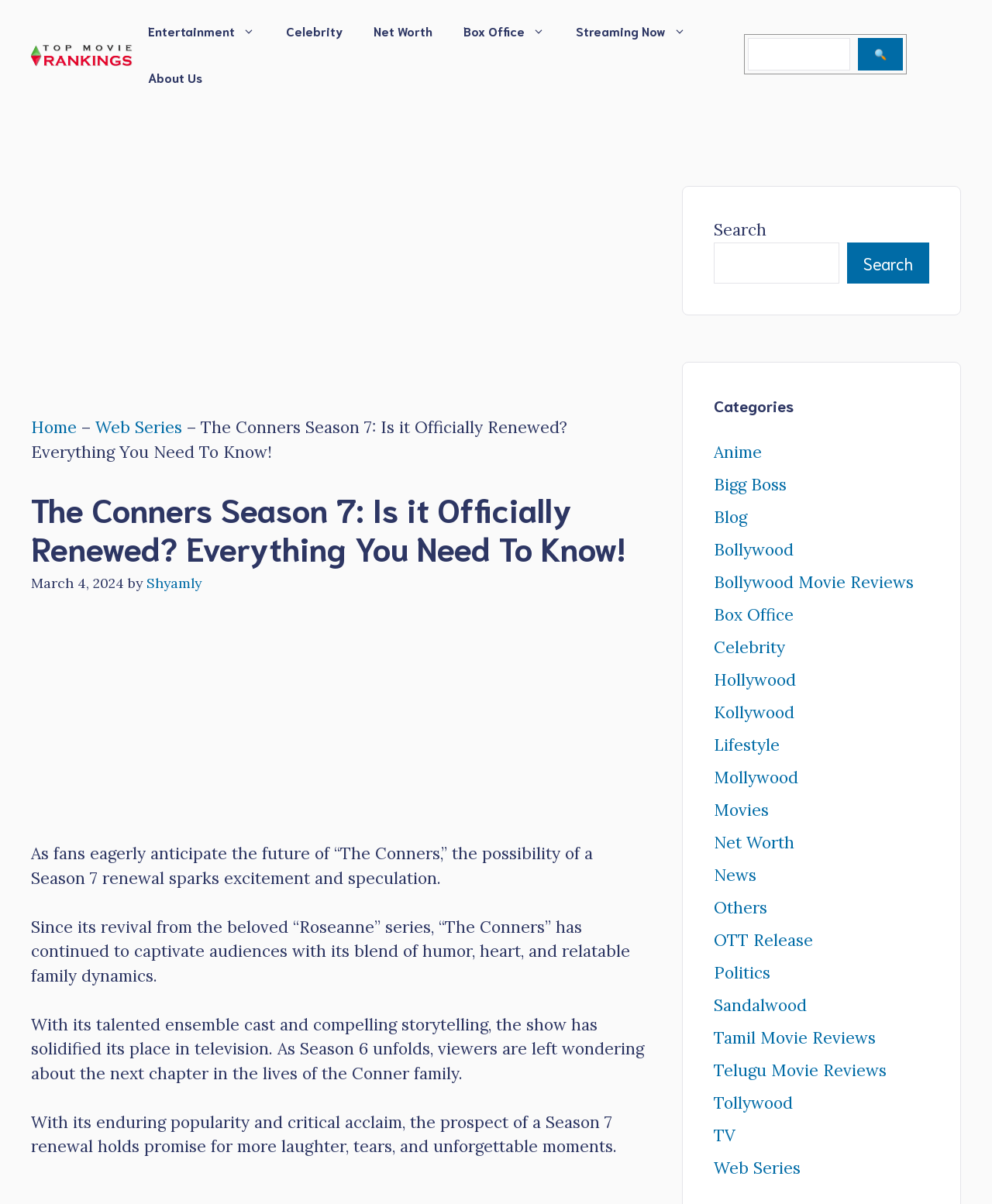Please identify the bounding box coordinates of the clickable area that will fulfill the following instruction: "Search for a specific topic". The coordinates should be in the format of four float numbers between 0 and 1, i.e., [left, top, right, bottom].

[0.72, 0.181, 0.937, 0.236]